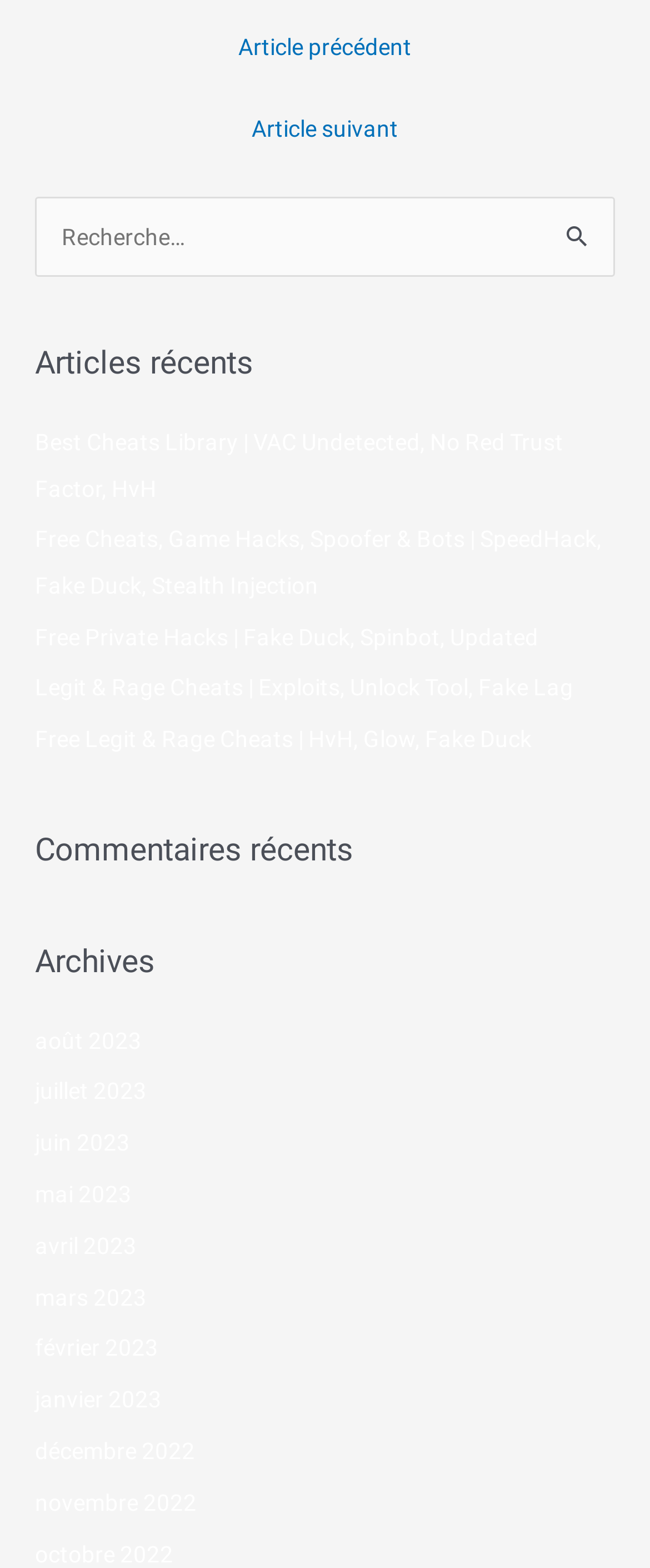Pinpoint the bounding box coordinates of the element to be clicked to execute the instruction: "Search for something".

[0.054, 0.125, 0.946, 0.177]